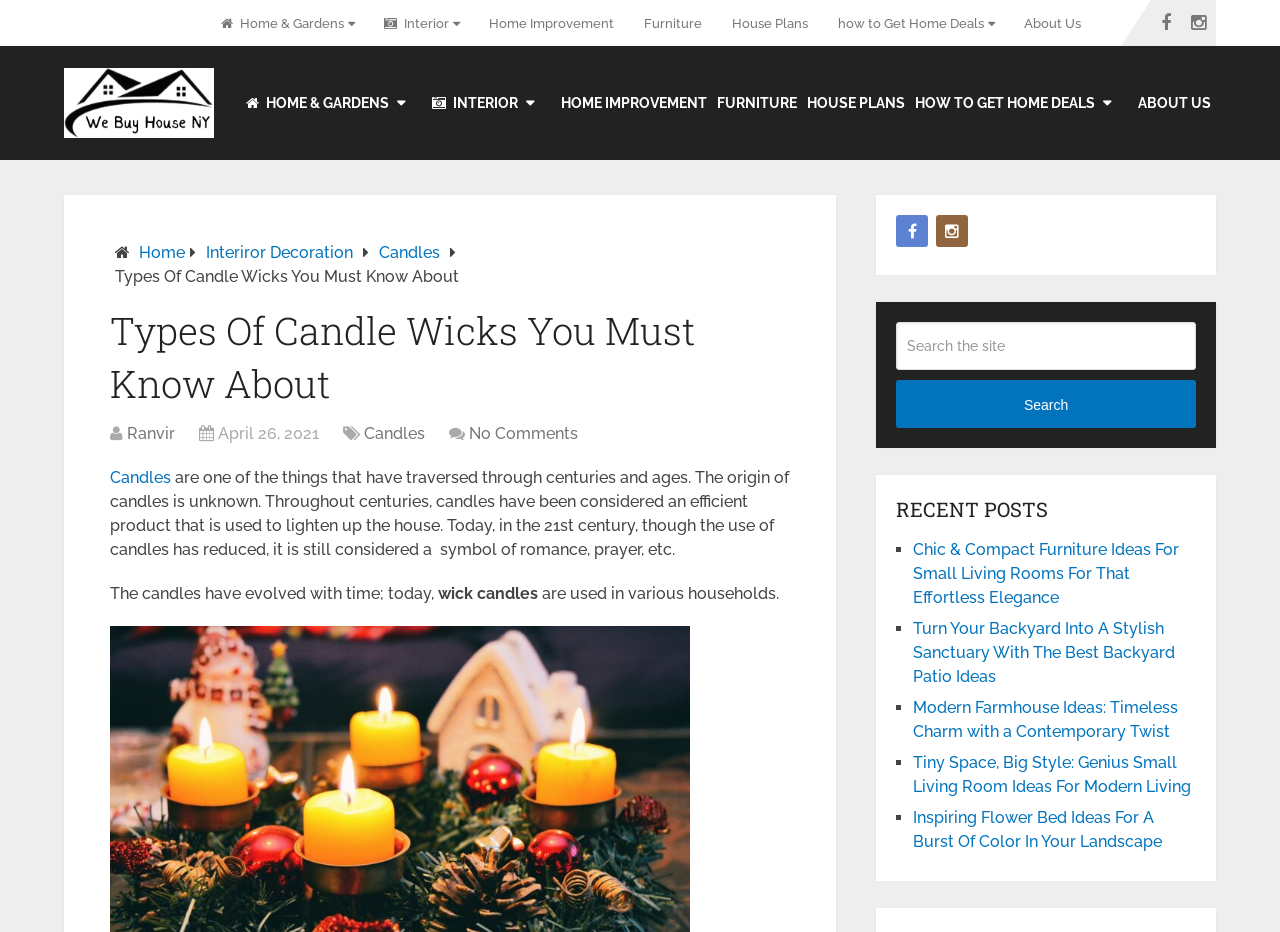Elaborate on the information and visuals displayed on the webpage.

This webpage is about candle wicks and their significance in home decoration. At the top, there is a navigation menu with links to various categories such as Home & Gardens, Interior, Home Improvement, Furniture, House Plans, and About Us. Below the navigation menu, there is a heading "WEBUYHOUSENY" with a link to the website's homepage.

The main content of the webpage is divided into two sections. The first section has a heading "Types Of Candle Wicks You Must Know About" and provides information about the history and significance of candles in home decoration. The text explains that candles have been used for centuries to lighten up homes and are still considered a symbol of romance, prayer, and other occasions.

The second section appears to be a blog post with links to related articles. There are four recent posts listed, each with a brief title and a link to the full article. The posts are about furniture ideas for small living rooms, backyard patio ideas, modern farmhouse ideas, and small living room ideas.

On the right side of the webpage, there is a search bar with a button to search the site. Below the search bar, there is a section titled "RECENT POSTS" that lists the same four recent posts as mentioned earlier. At the bottom of the webpage, there are social media links and a link to the website's About Us page.